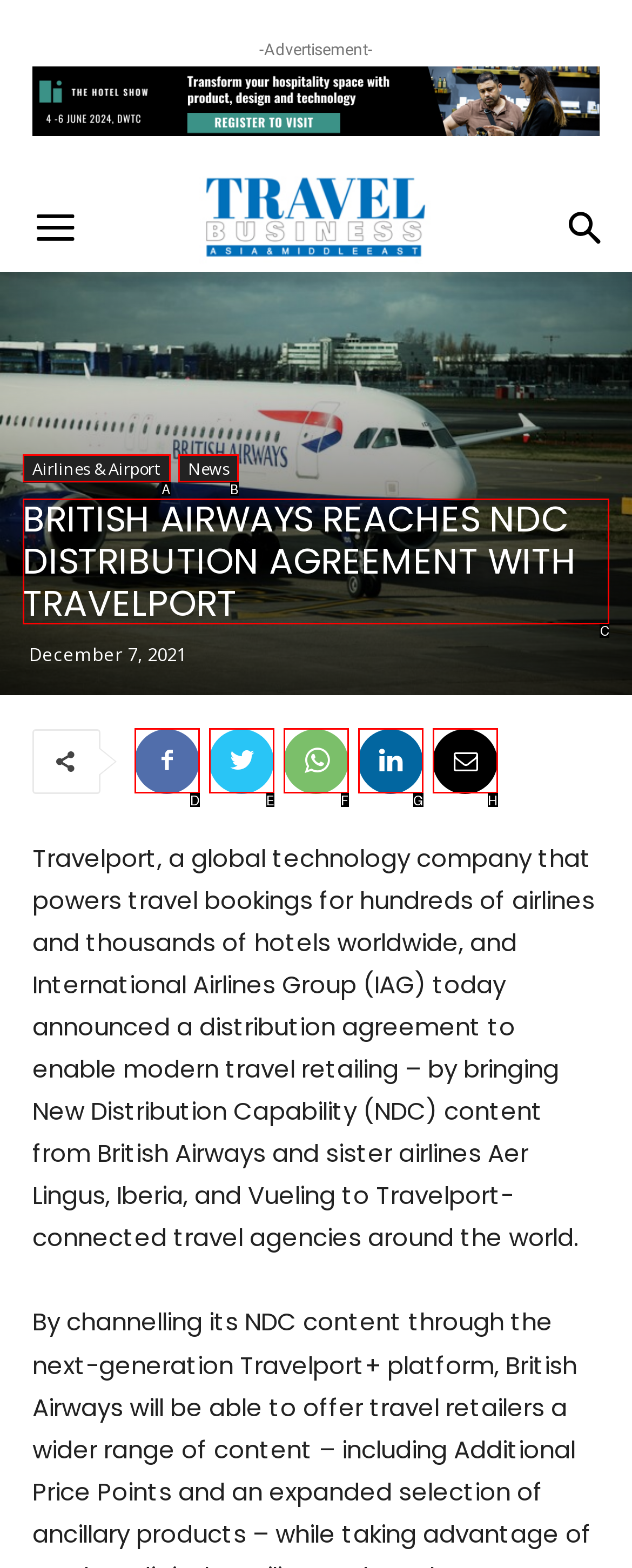Choose the letter of the UI element necessary for this task: Read the news article
Answer with the correct letter.

C